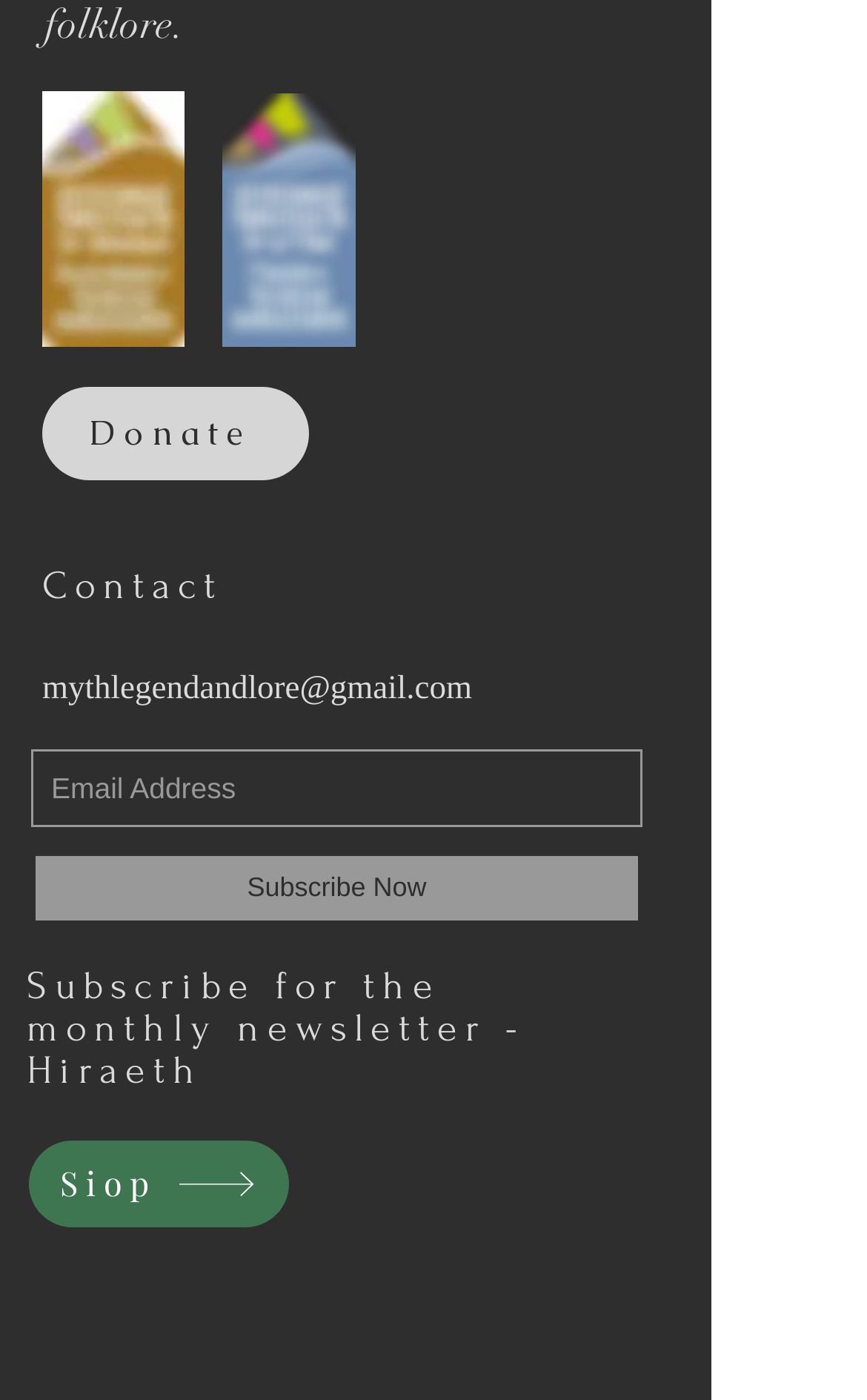What is the purpose of the 'Subscribe Now' button?
Using the information from the image, give a concise answer in one word or a short phrase.

To subscribe to the newsletter